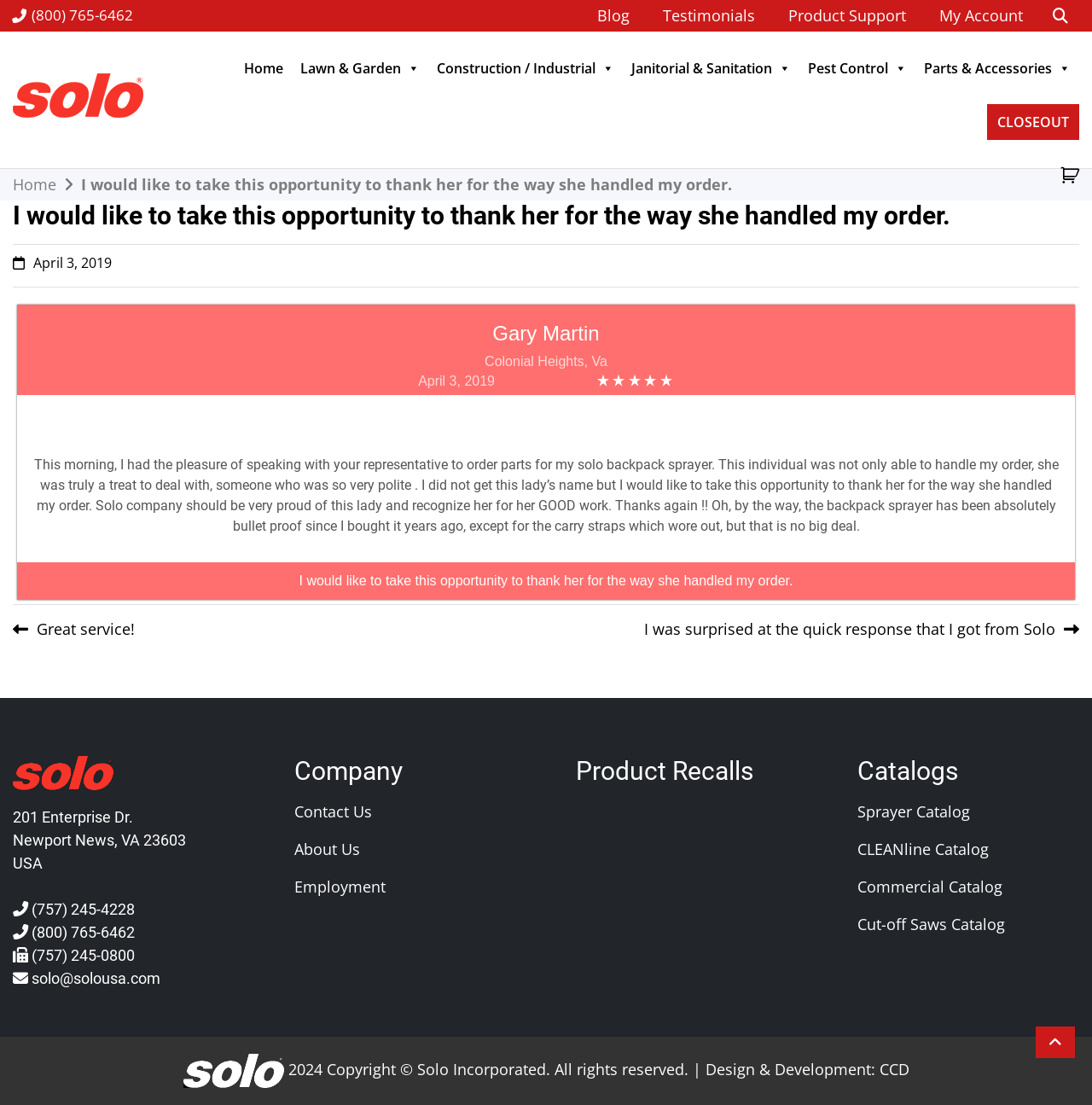Determine the bounding box coordinates for the HTML element described here: "parent_node: Skip to content".

[0.948, 0.929, 0.984, 0.958]